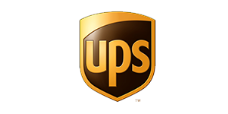What does the UPS logo represent?
Answer the question in a detailed and comprehensive manner.

The caption explains that the shield shape in the UPS logo symbolizes reliability and security, indicating that the logo represents these two values.